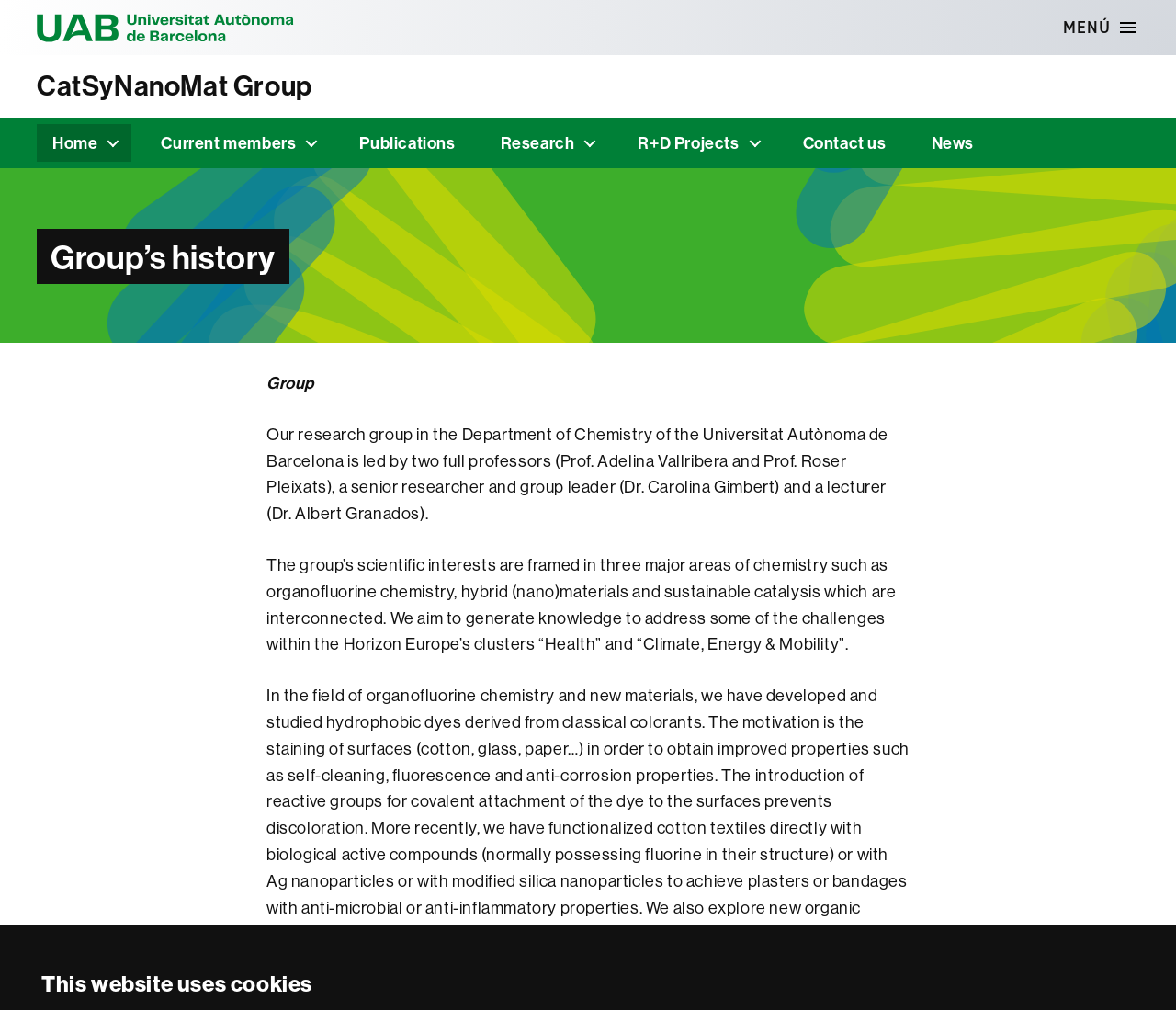What is the research group led by?
Please look at the screenshot and answer in one word or a short phrase.

Two full professors